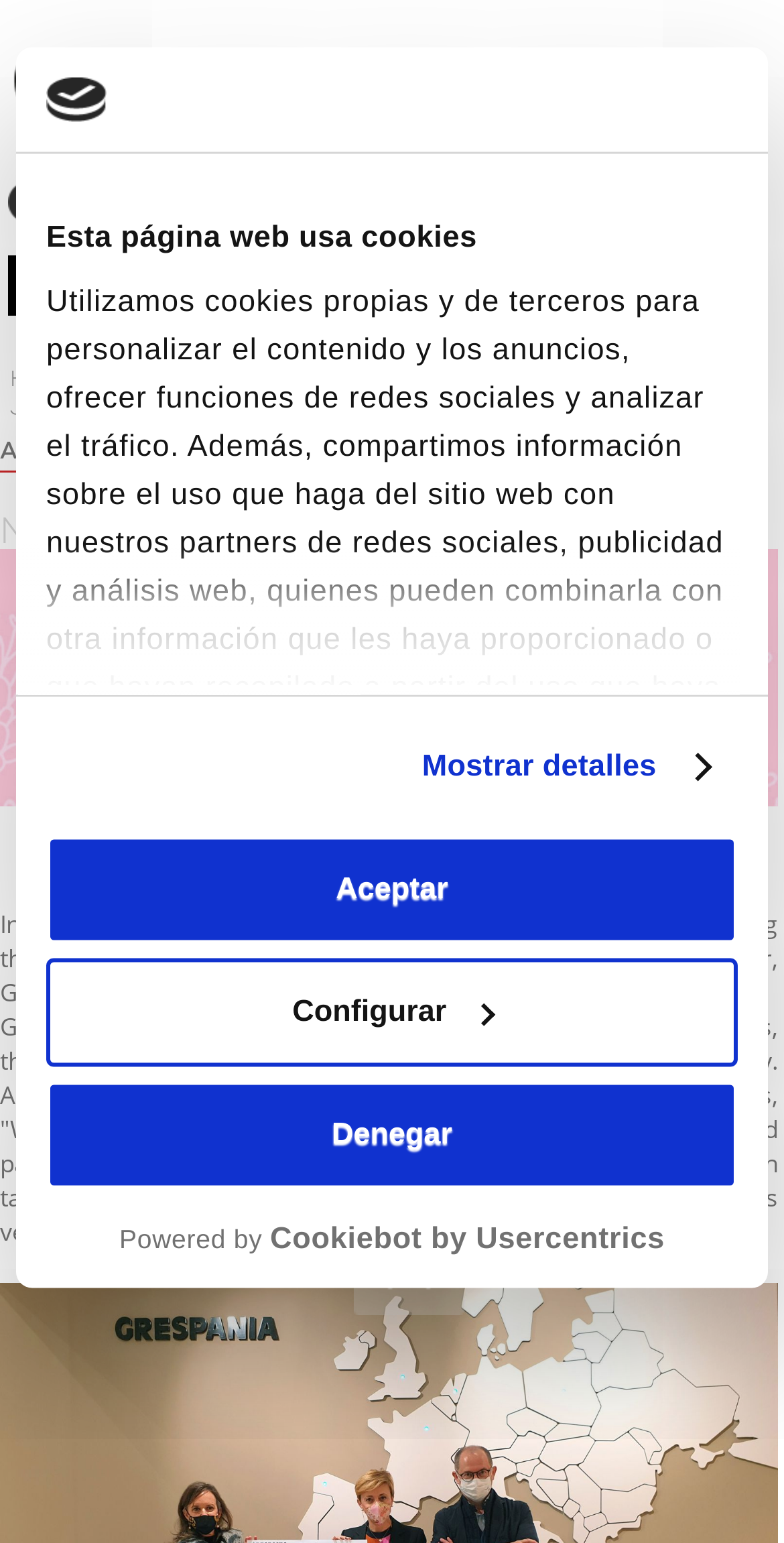Look at the image and give a detailed response to the following question: What is the topic of the research project mentioned?

The topic of the research project is mentioned in the text '...a cutting edge project in Spain like this one, which tackles a type of breast cancer...'.